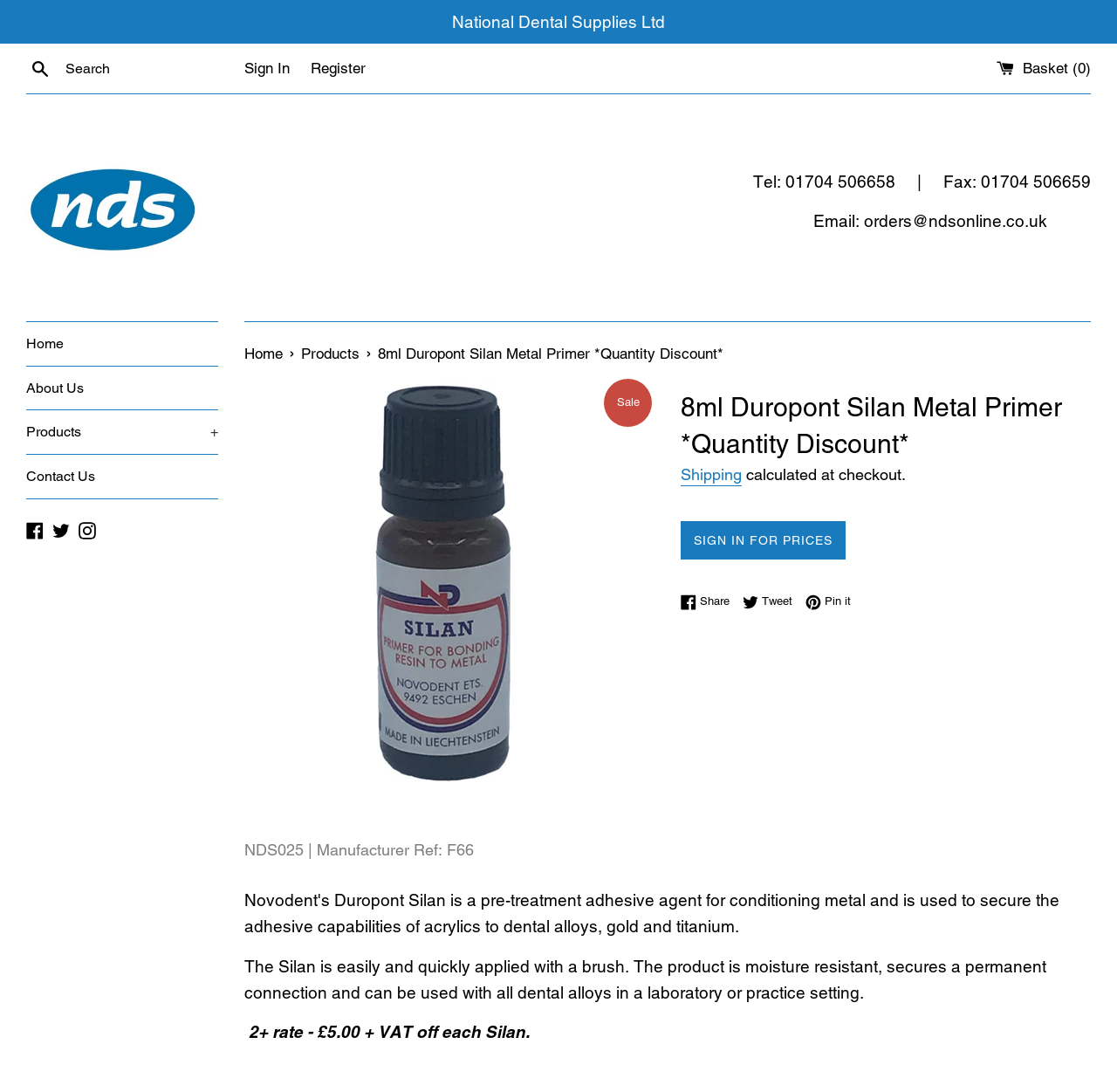Please respond to the question using a single word or phrase:
What is the purpose of the Silan product?

Secures a permanent connection